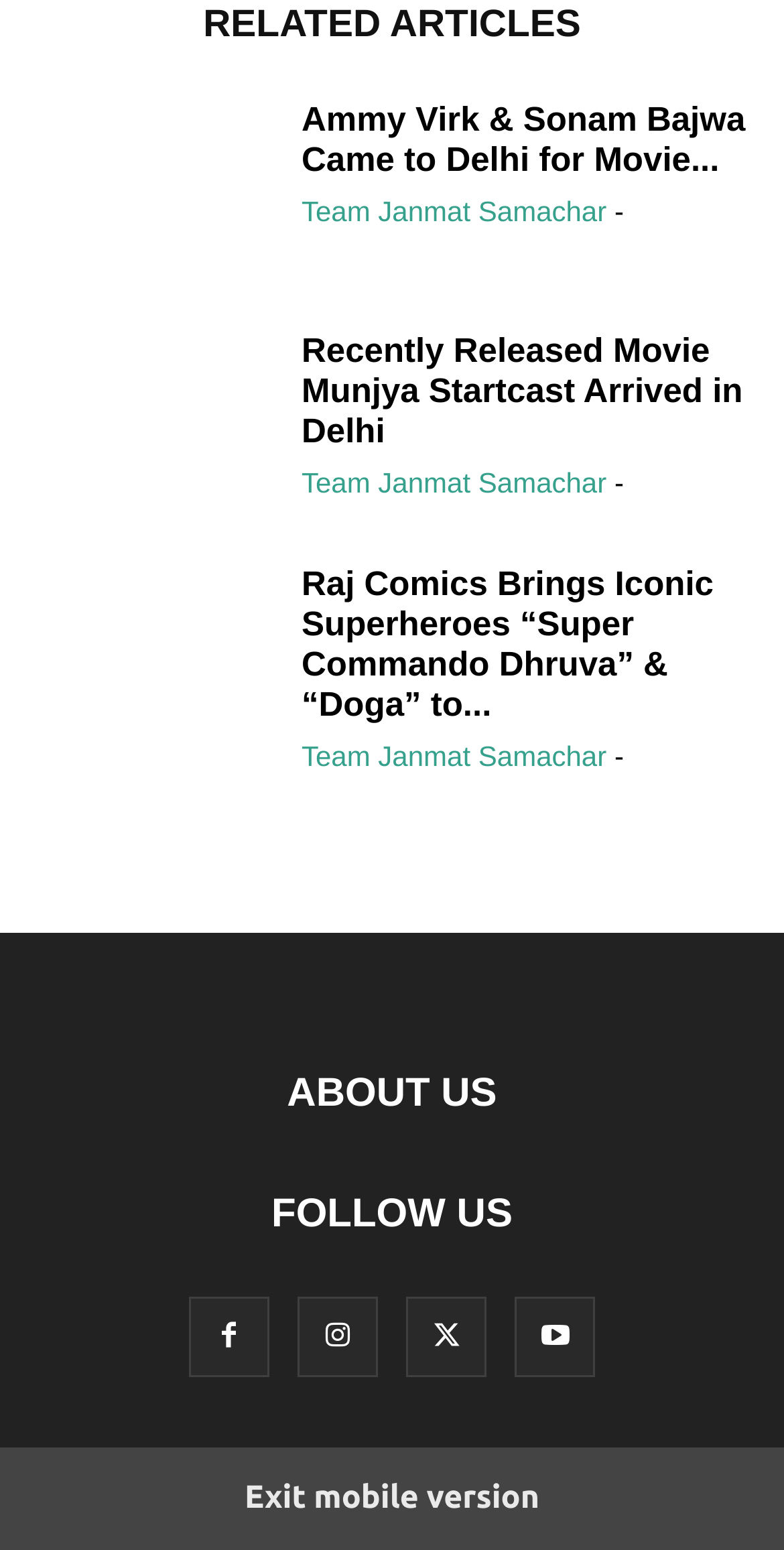Can you pinpoint the bounding box coordinates for the clickable element required for this instruction: "Watch the video of John Perkins"? The coordinates should be four float numbers between 0 and 1, i.e., [left, top, right, bottom].

None